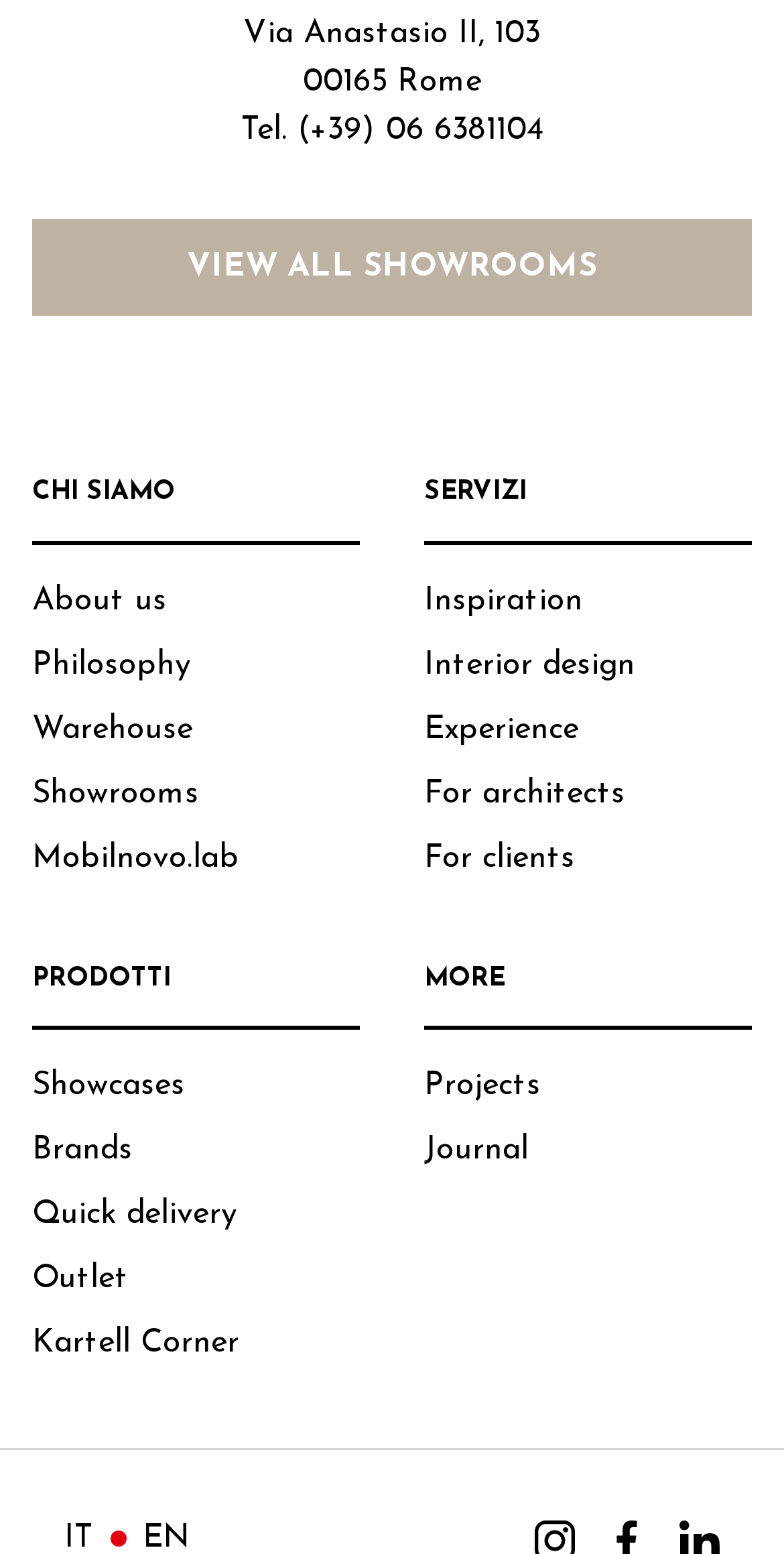Please provide the bounding box coordinates for the element that needs to be clicked to perform the instruction: "Explore interior design services". The coordinates must consist of four float numbers between 0 and 1, formatted as [left, top, right, bottom].

[0.541, 0.417, 0.81, 0.449]